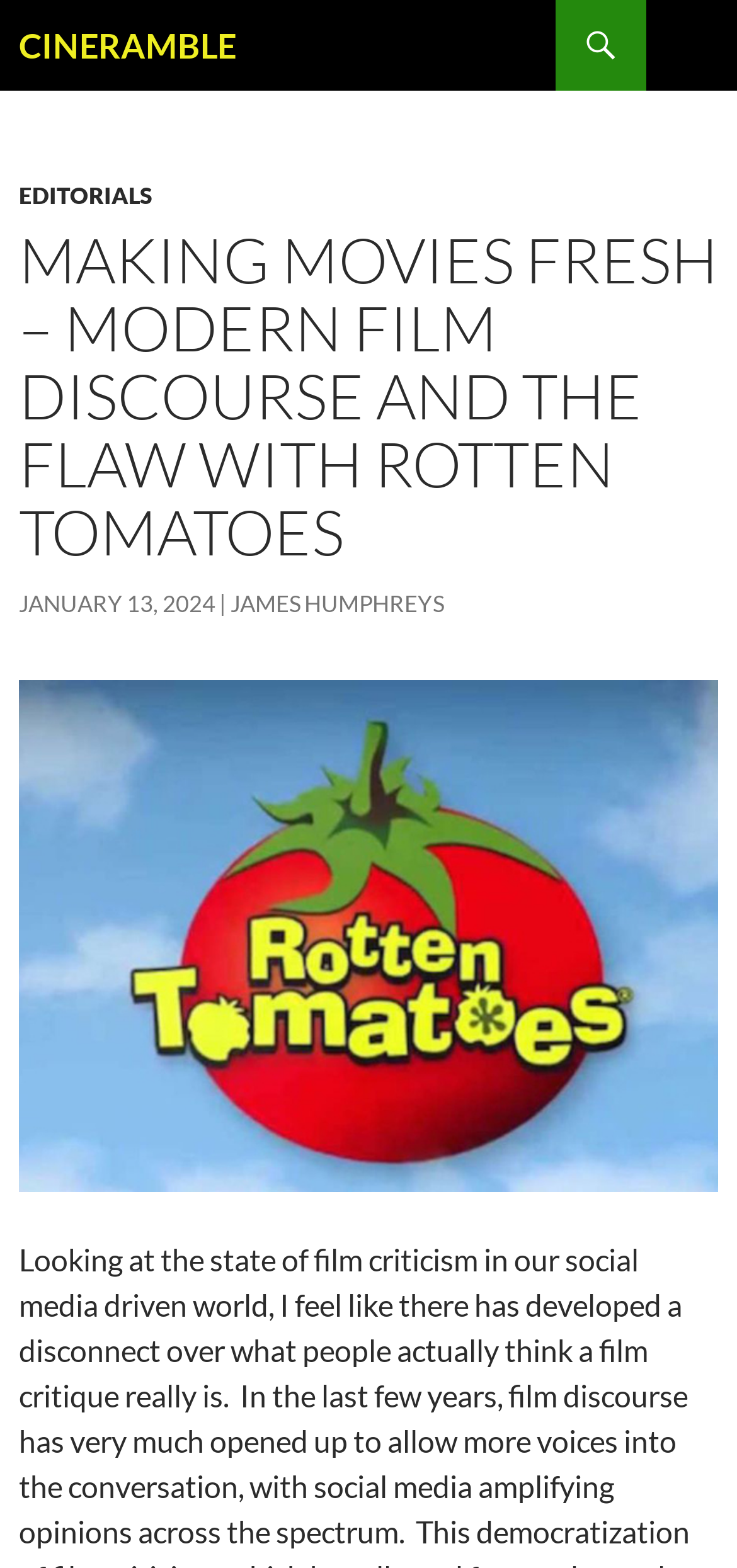Analyze the image and deliver a detailed answer to the question: Who is the author of the article?

I determined the author of the article by looking at the link element that contains the text 'JAMES HUMPHREYS', which is likely to be the author's name.